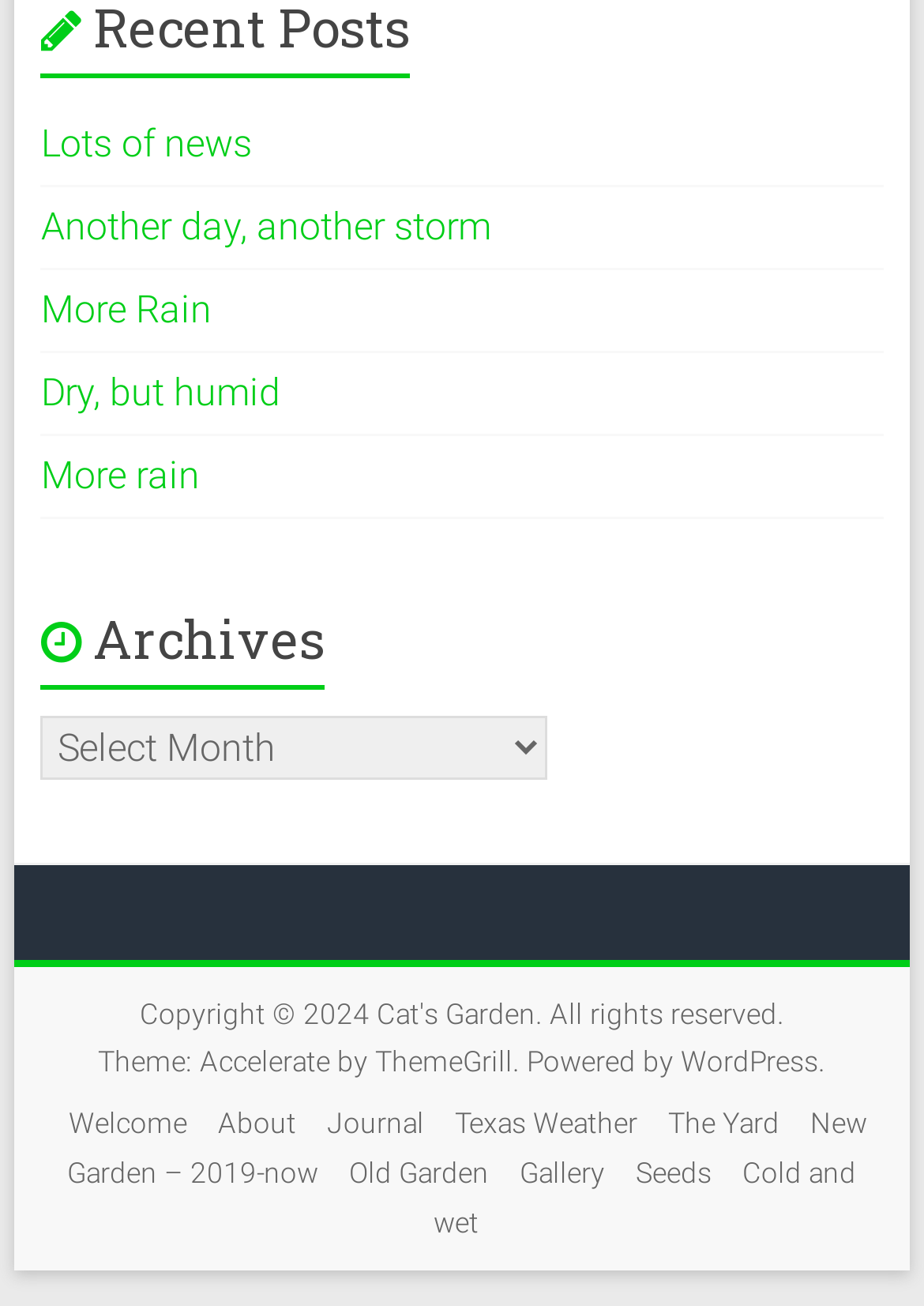Identify the bounding box coordinates of the HTML element based on this description: "Old Garden".

[0.365, 0.877, 0.542, 0.911]